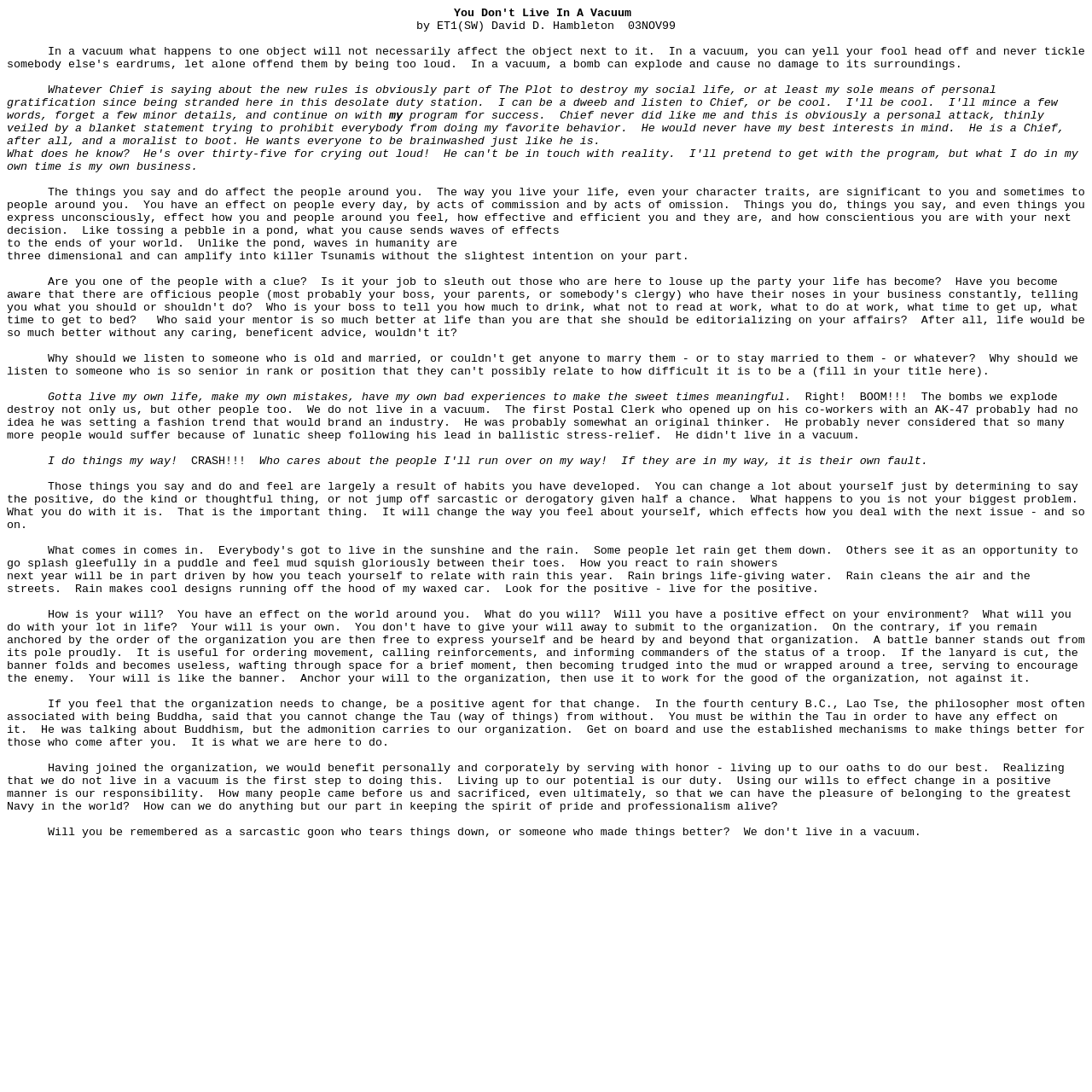What happens to one object in a vacuum?
Give a detailed and exhaustive answer to the question.

According to the text, 'In a vacuum what happens to one object will not necessarily affect the object next to it.' This implies that the action of one object in a vacuum does not have an impact on the adjacent object.